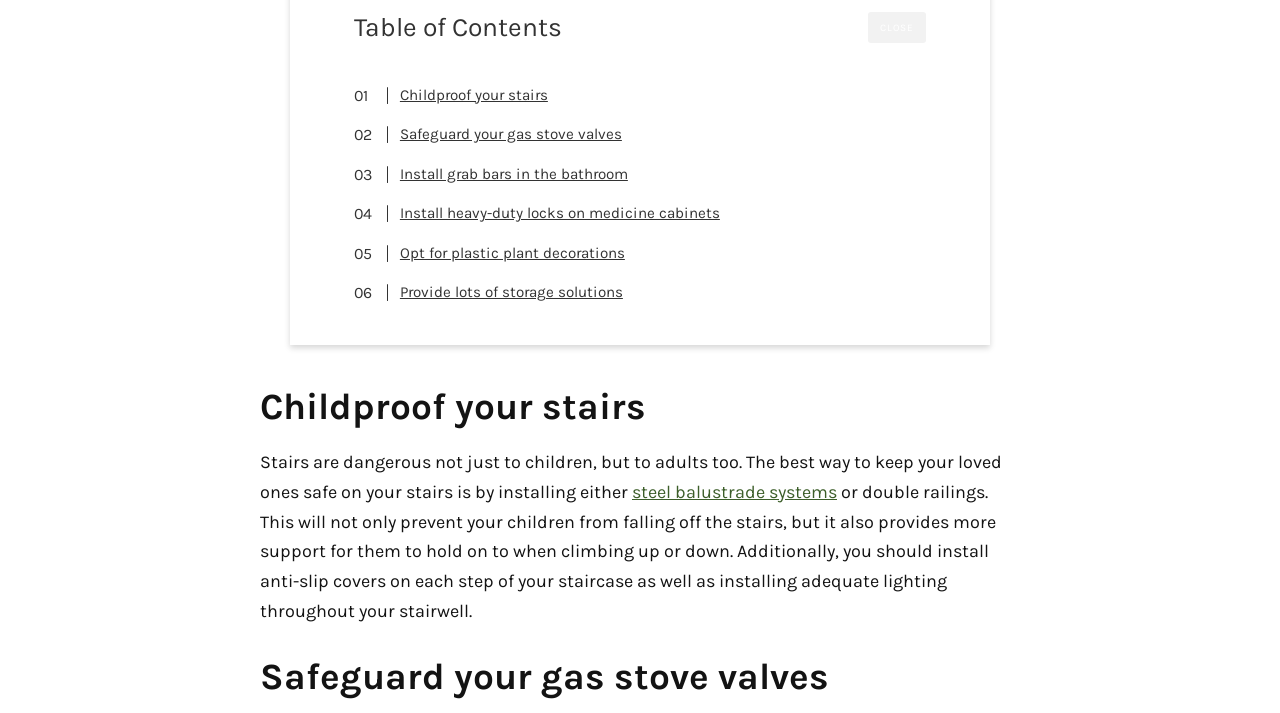What type of system is recommended for stairs?
Please provide a single word or phrase answer based on the image.

Steel balustrade systems